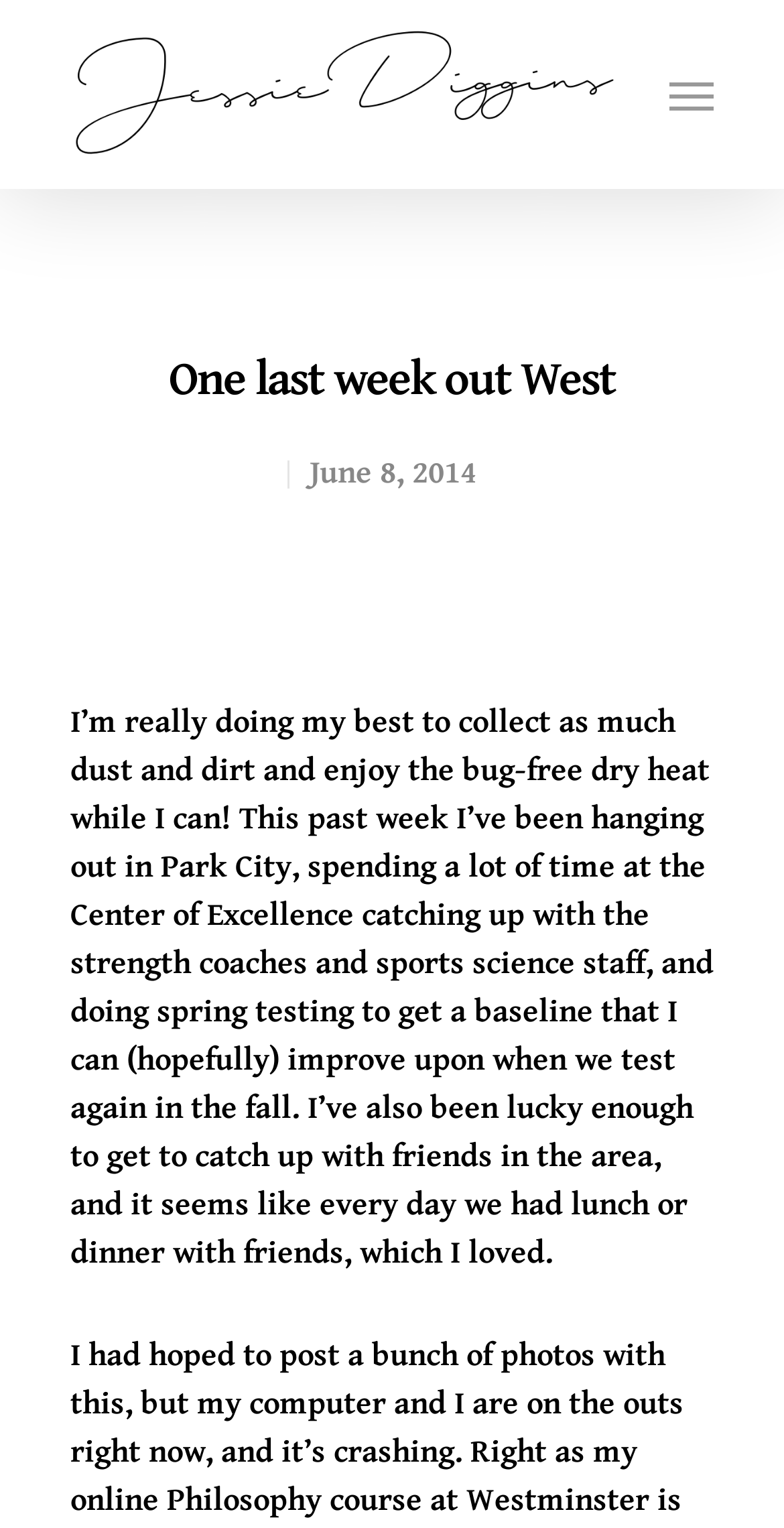Determine the main heading text of the webpage.

One last week out West